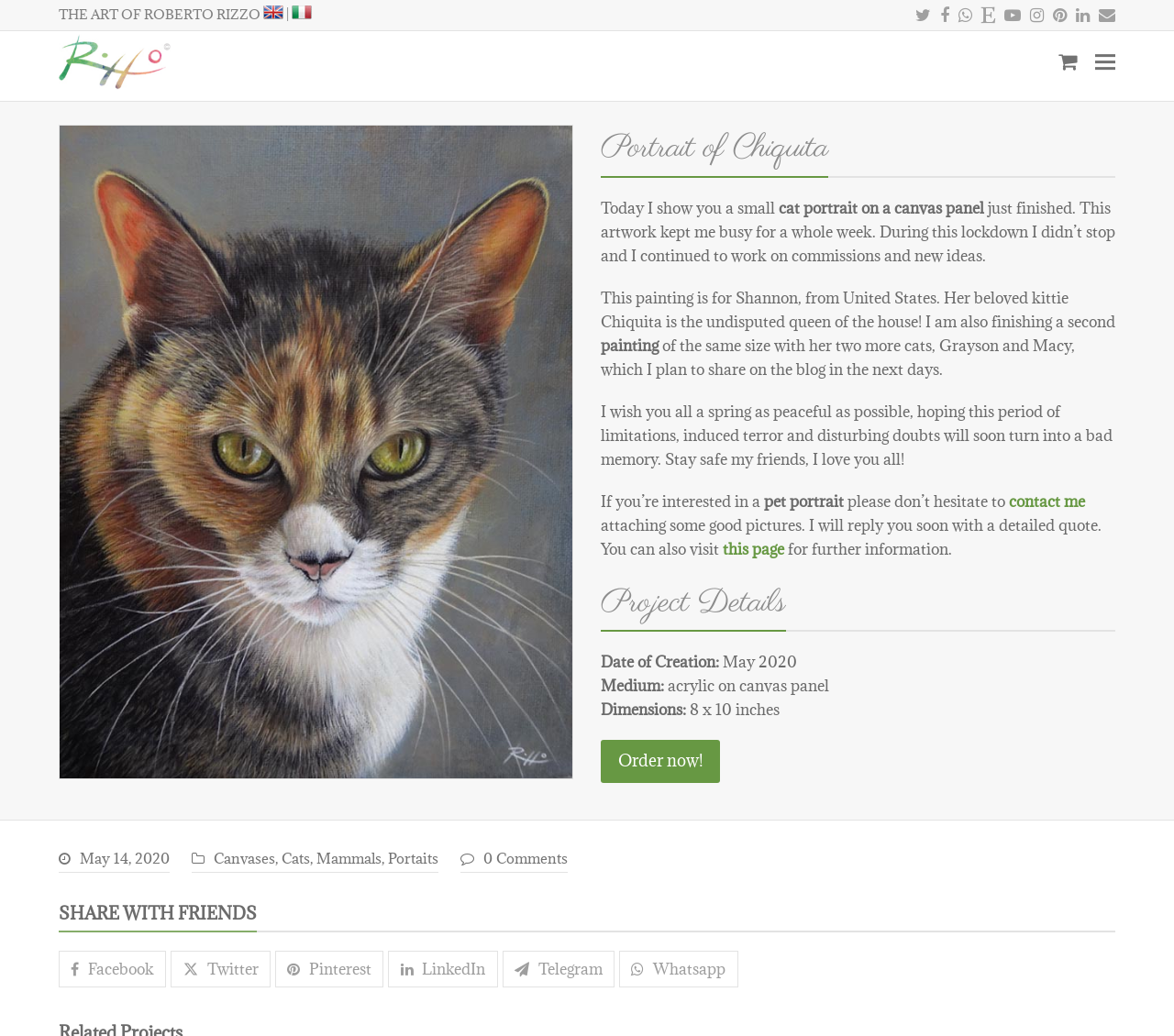Please locate the bounding box coordinates of the element's region that needs to be clicked to follow the instruction: "View project details". The bounding box coordinates should be provided as four float numbers between 0 and 1, i.e., [left, top, right, bottom].

[0.512, 0.561, 0.67, 0.603]